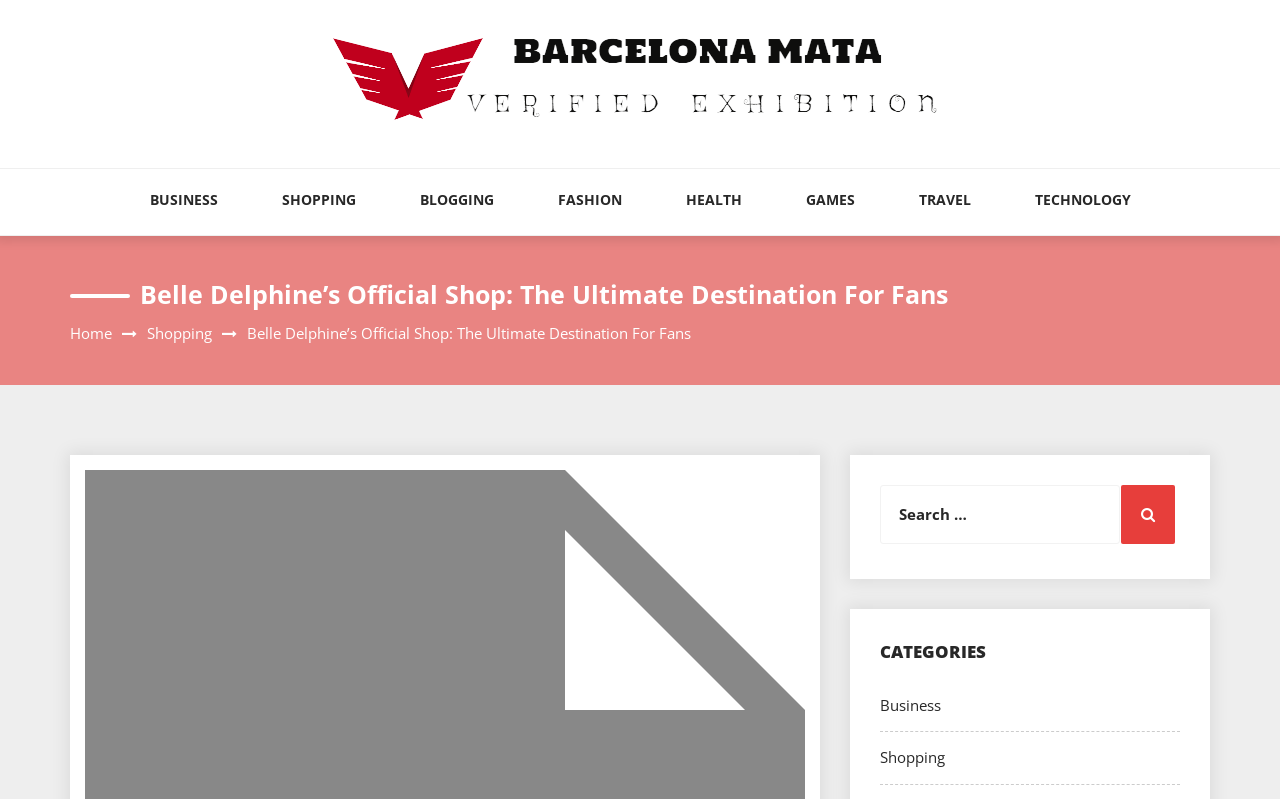Provide a thorough summary of the webpage.

The webpage is Belle Delphine's official shop, which appears to be an e-commerce platform. At the top, there is a logo image with the text "Barcelona Mata" next to it, which is also a clickable link. Below the logo, there are eight categories listed horizontally, including BUSINESS, SHOPPING, BLOGGING, FASHION, HEALTH, GAMES, TRAVEL, and TECHNOLOGY, each with a separate link.

The main heading of the page, "Belle Delphine’s Official Shop: The Ultimate Destination For Fans", is prominently displayed in the middle of the page. Below the heading, there are three links: "Home", "Shopping", and a static text with the same title as the main heading.

On the right side of the page, there is a search bar with a label "Search for:" and a search button. The search bar is positioned above a heading that says "CATEGORIES", which is followed by two links, "Business" and "Shopping", that are likely subcategories.

Overall, the webpage appears to be a hub for Belle Delphine's fans, offering various categories and a search function to explore her official shop.